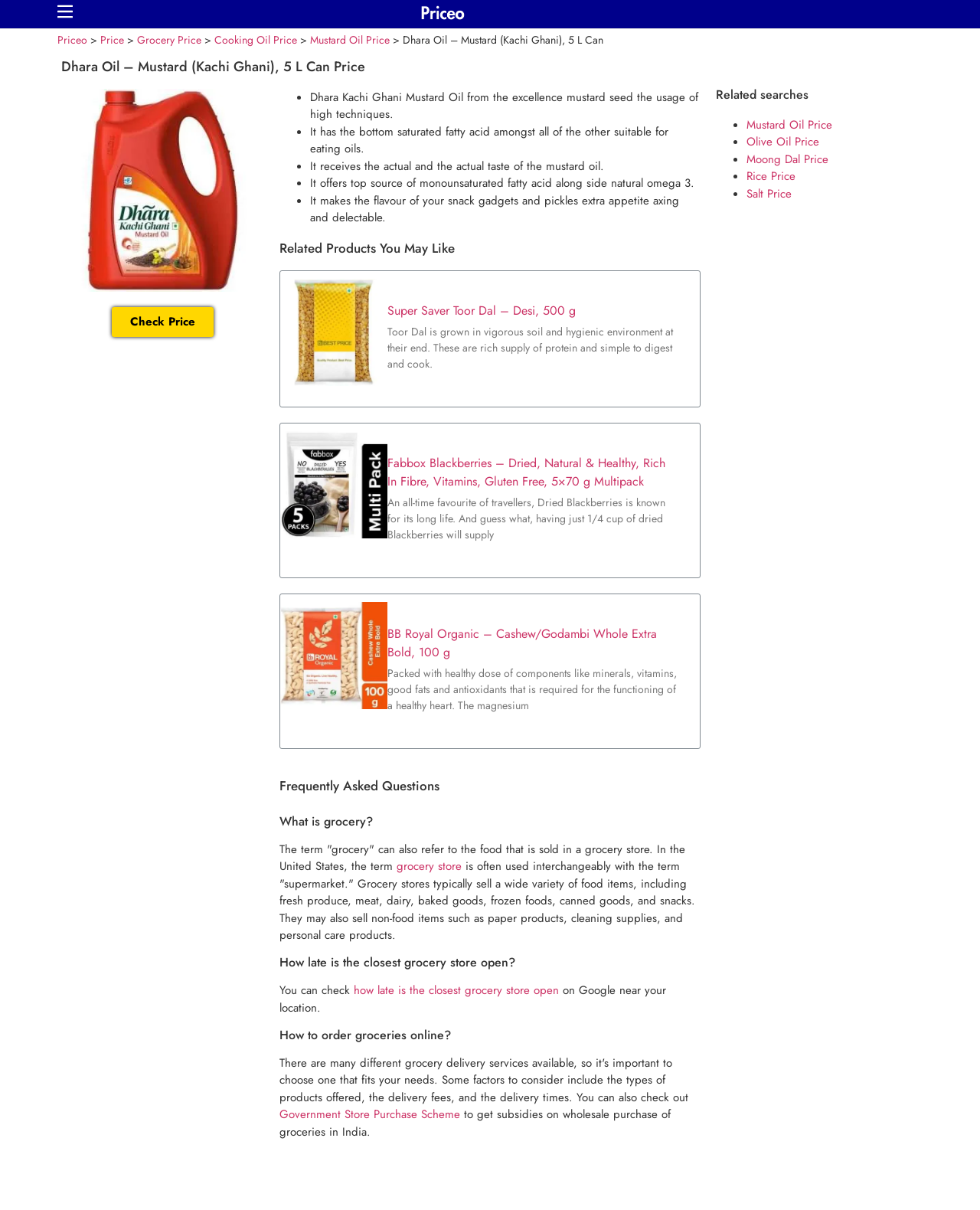Provide a short, one-word or phrase answer to the question below:
What is the price of Super Saver Toor Dal – Desi, 500 g?

Not mentioned